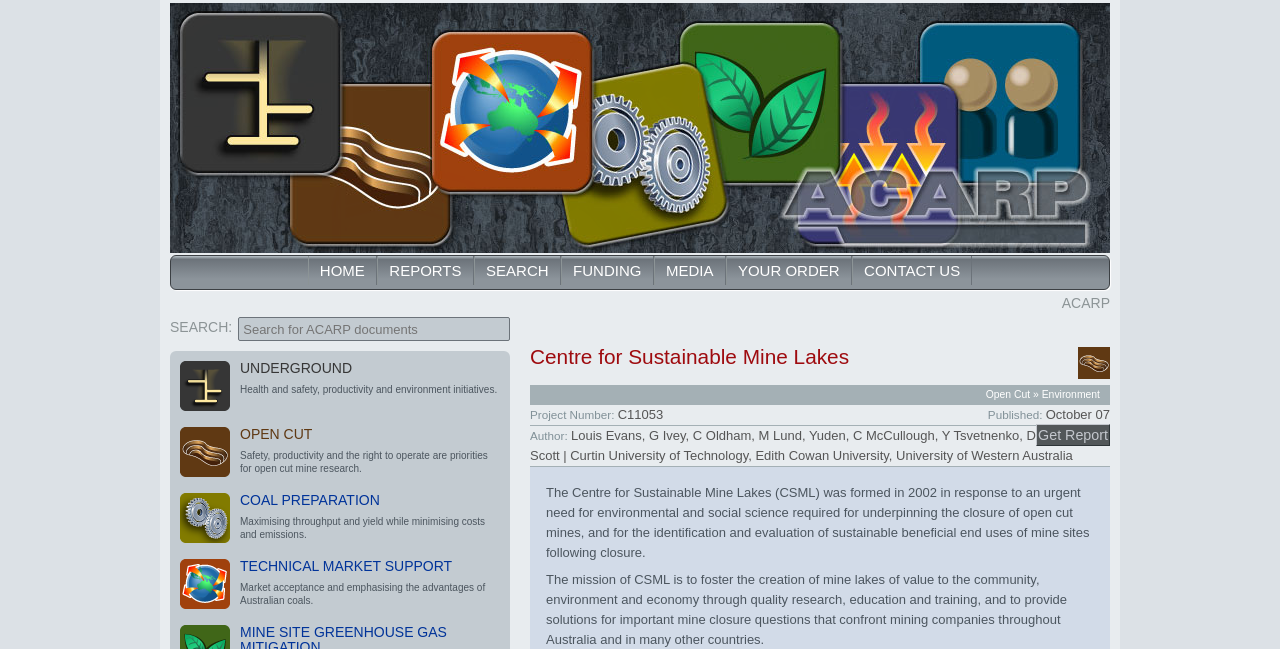Kindly determine the bounding box coordinates of the area that needs to be clicked to fulfill this instruction: "View the 'UNDERGROUND' section".

[0.188, 0.556, 0.391, 0.579]